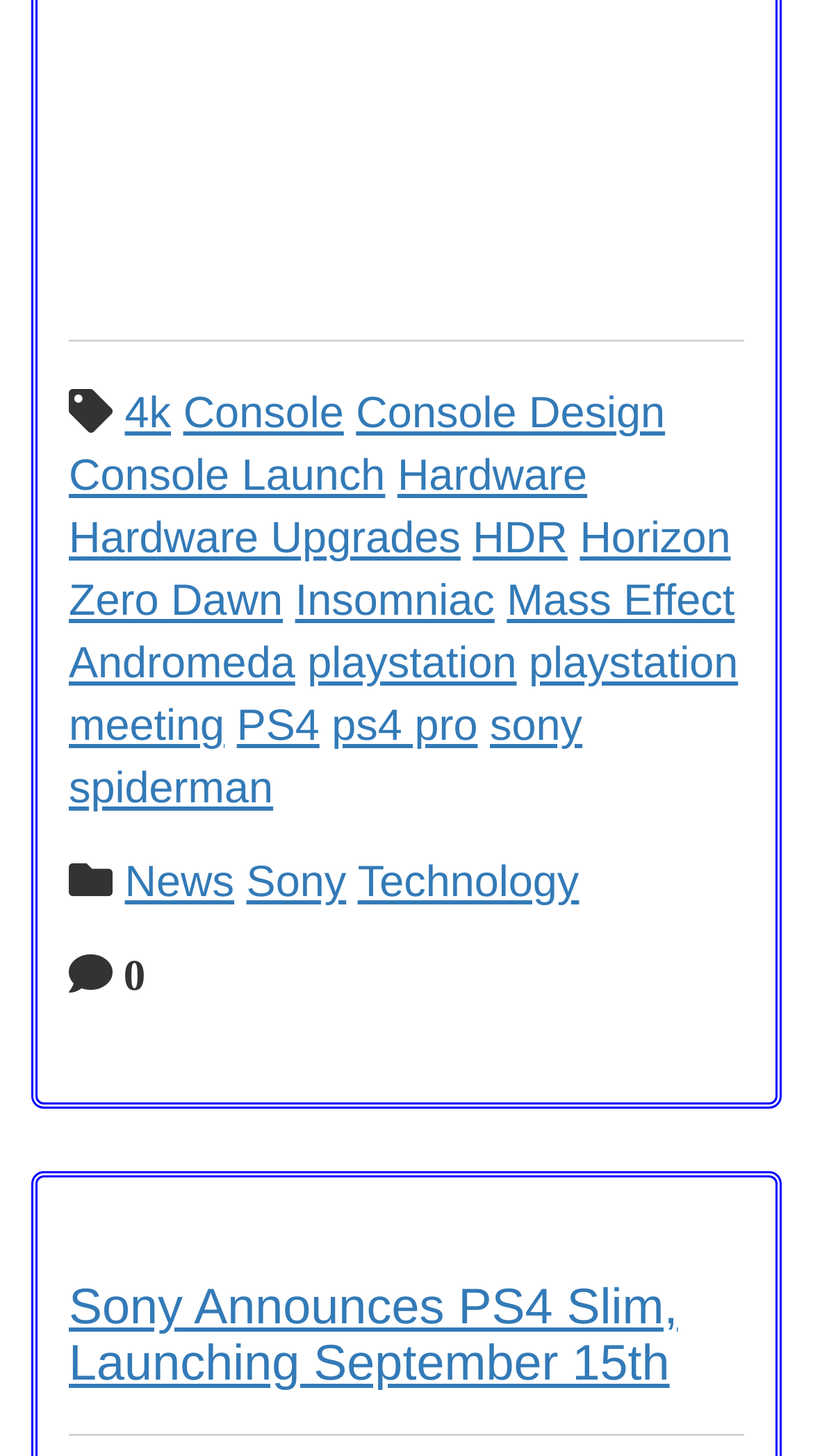Who is the author of the article? Using the information from the screenshot, answer with a single word or phrase.

Ellen McGrody